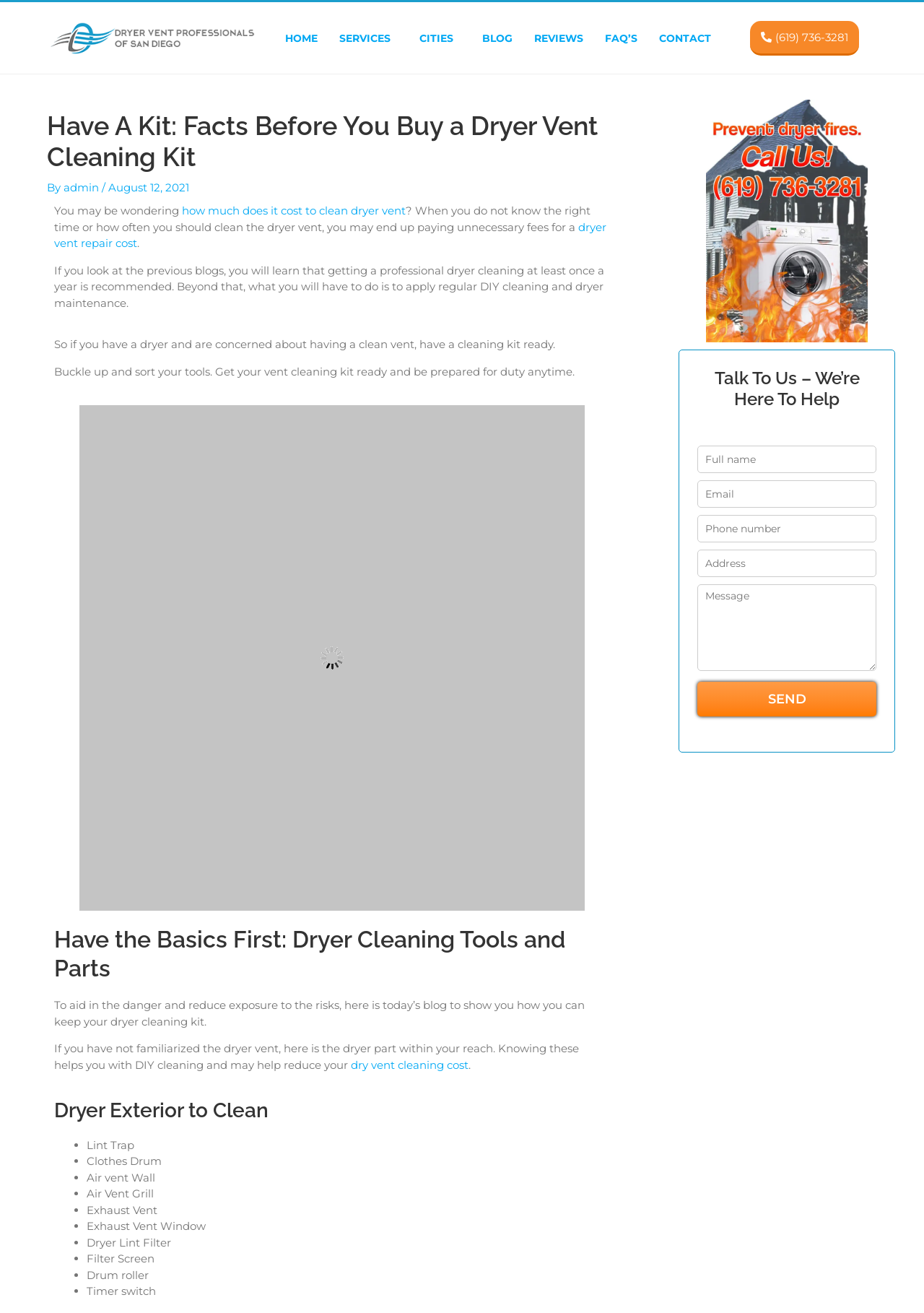Answer the following inquiry with a single word or phrase:
What are the basic tools and parts needed for dryer cleaning?

Lint removal brush, etc.